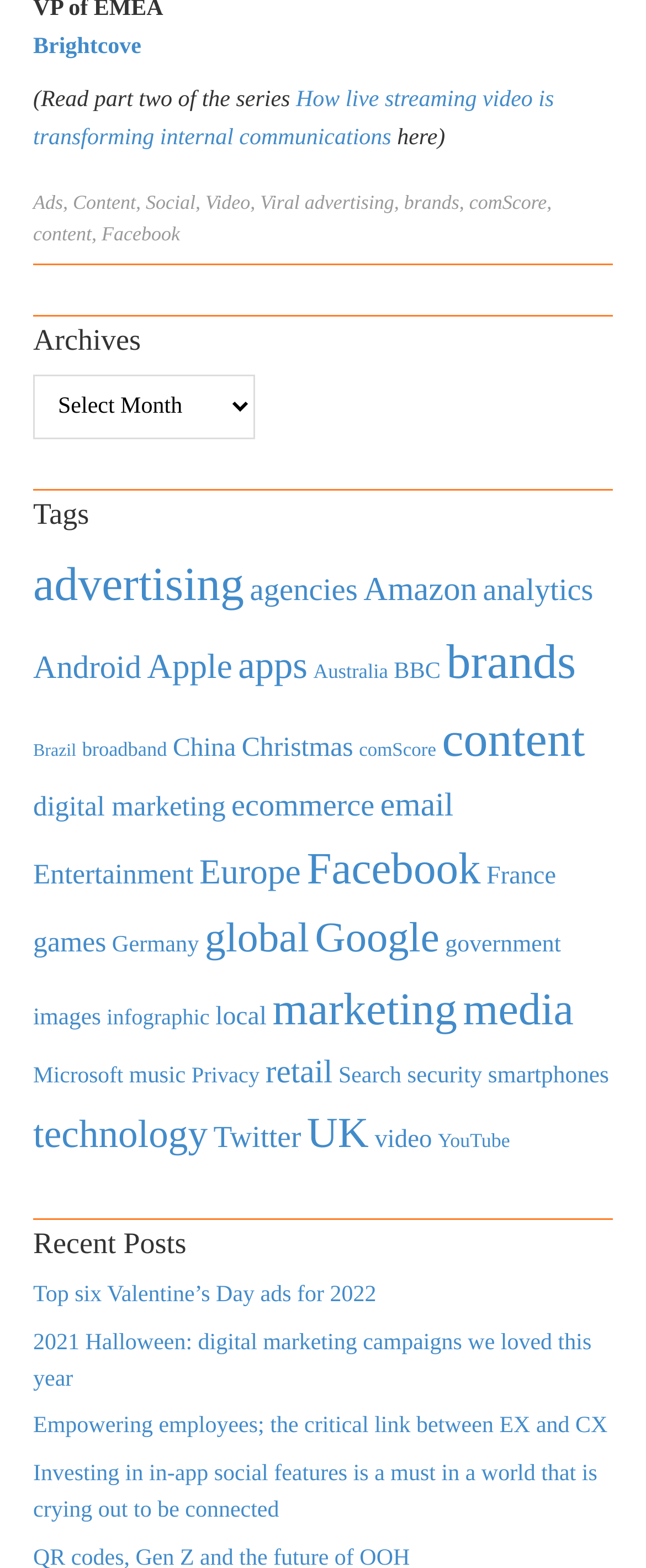Please specify the bounding box coordinates of the clickable section necessary to execute the following command: "Read the article 'How live streaming video is transforming internal communications'".

[0.051, 0.056, 0.858, 0.096]